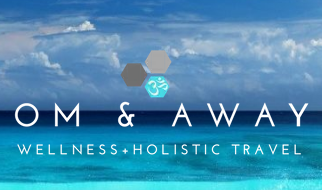Elaborate on the image by describing it in detail.

The image features the logo of "Om & Away," a brand dedicated to wellness and holistic travel. The logo is artistically positioned against a stunning backdrop of a tranquil ocean, showcasing clear turquoise waters and a serene sky adorned with fluffy white clouds. The design incorporates elements that emphasize the brand's focus on wellness, including the symbol of “Om” represented in a vibrant blue, along with geometric shapes highlighted in shades of gray and blue. This visually appealing combination reflects a commitment to promoting mindfulness and relaxation through travel experiences. The tagline "WELLNESS + HOLISTIC TRAVEL" further underscores the brand's ethos, inviting individuals to embark on journeys that nourish both the body and soul.